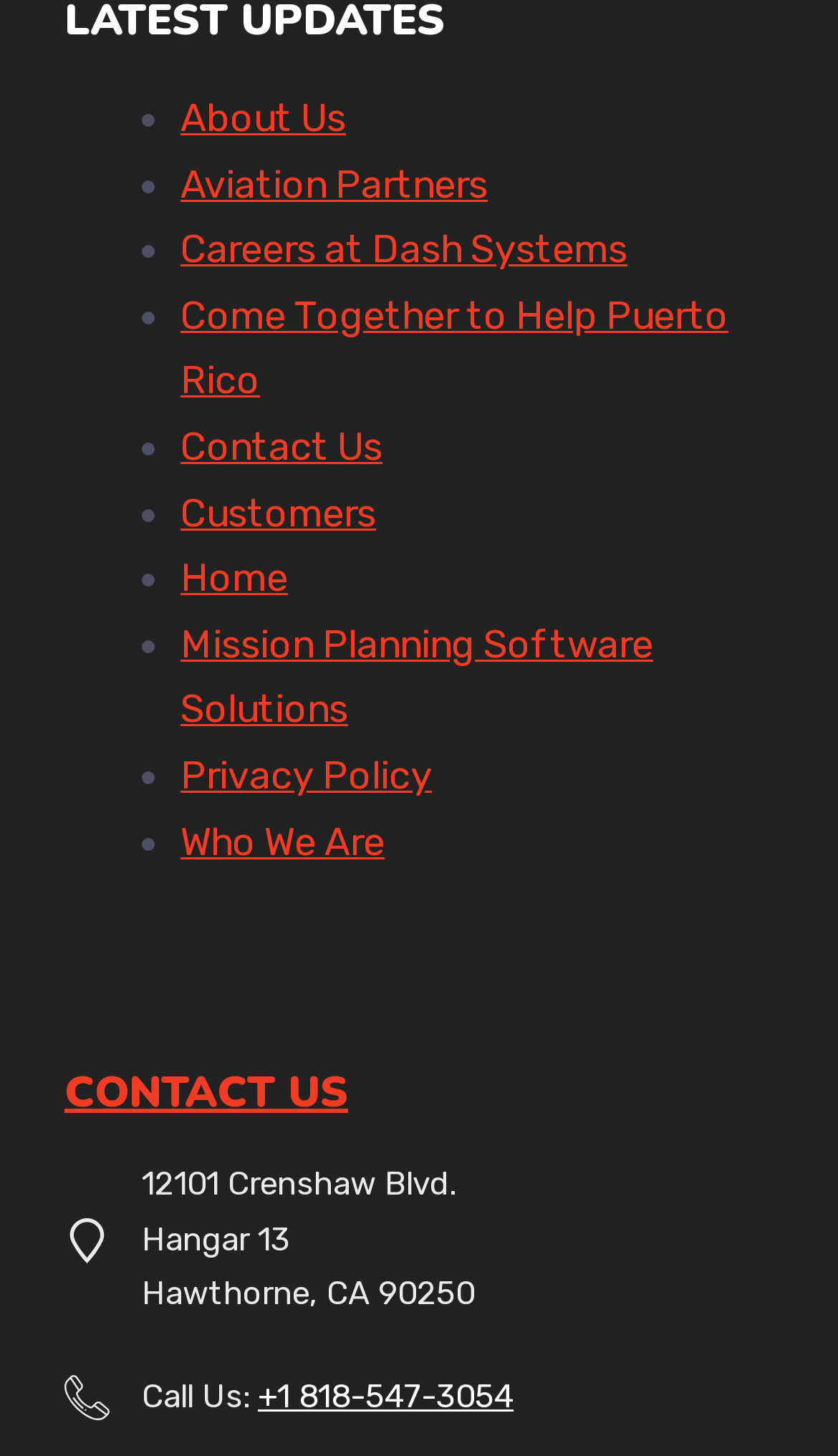Find the bounding box coordinates of the element to click in order to complete this instruction: "Go to Careers at Dash Systems". The bounding box coordinates must be four float numbers between 0 and 1, denoted as [left, top, right, bottom].

[0.215, 0.155, 0.749, 0.188]